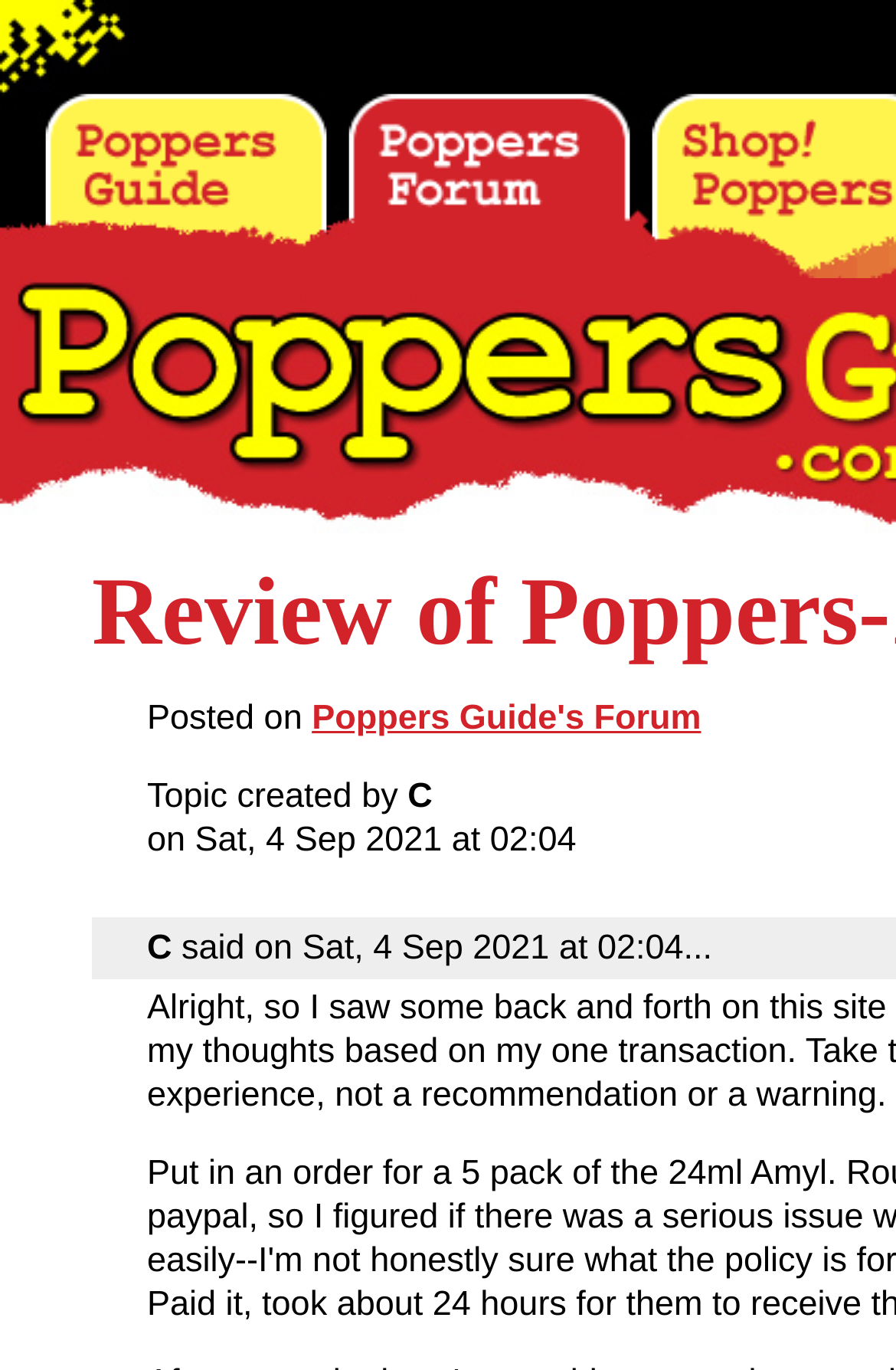Using the information shown in the image, answer the question with as much detail as possible: When was the topic created?

The text 'on Sat, 4 Sep 2021 at 02:04' is present on the webpage, which indicates the time when the topic was created.